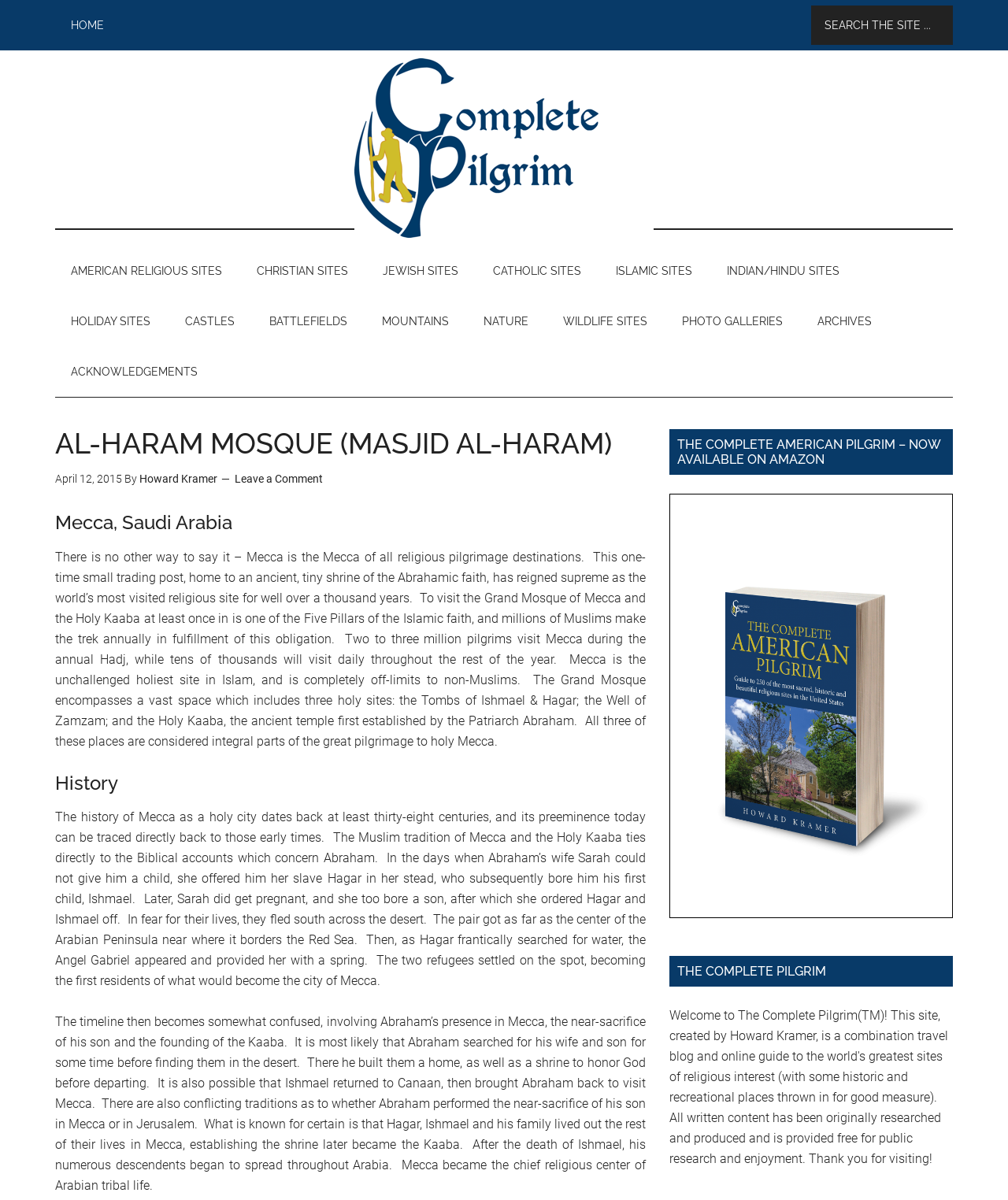Please specify the coordinates of the bounding box for the element that should be clicked to carry out this instruction: "Search the site". The coordinates must be four float numbers between 0 and 1, formatted as [left, top, right, bottom].

[0.805, 0.005, 0.945, 0.037]